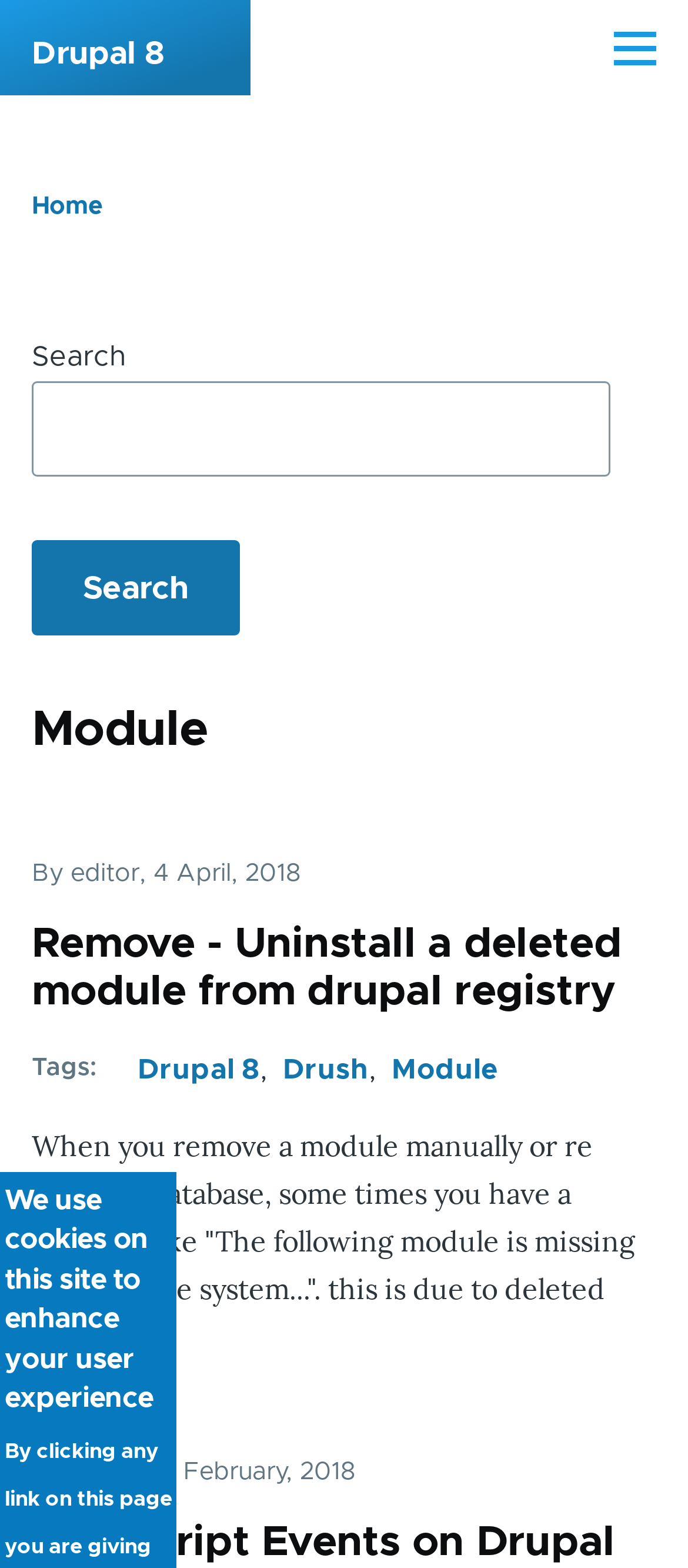What is the purpose of the module? Please answer the question using a single word or phrase based on the image.

Uninstall a deleted module